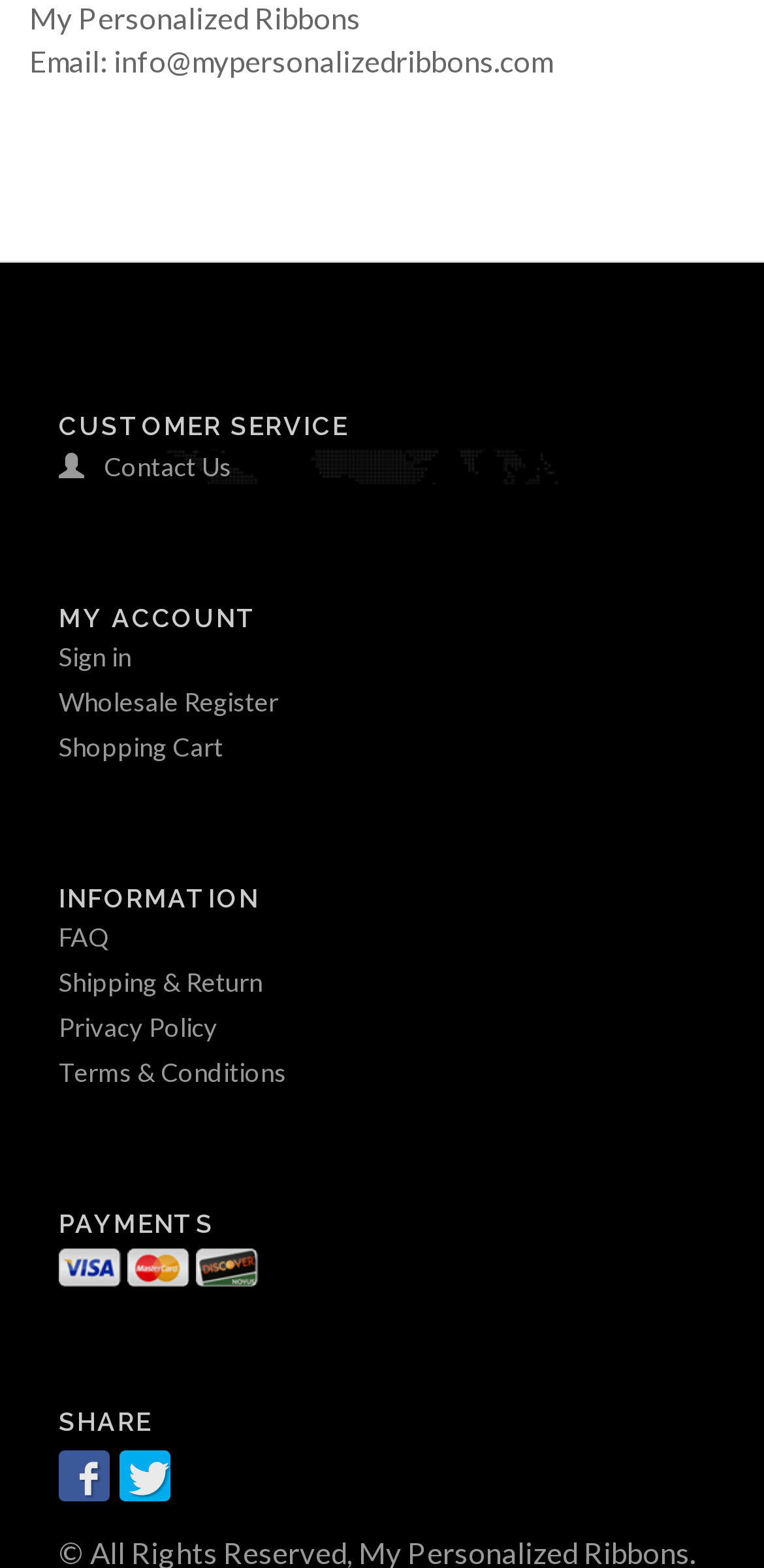Locate the bounding box coordinates of the element you need to click to accomplish the task described by this instruction: "Read FAQ".

[0.077, 0.588, 0.144, 0.608]